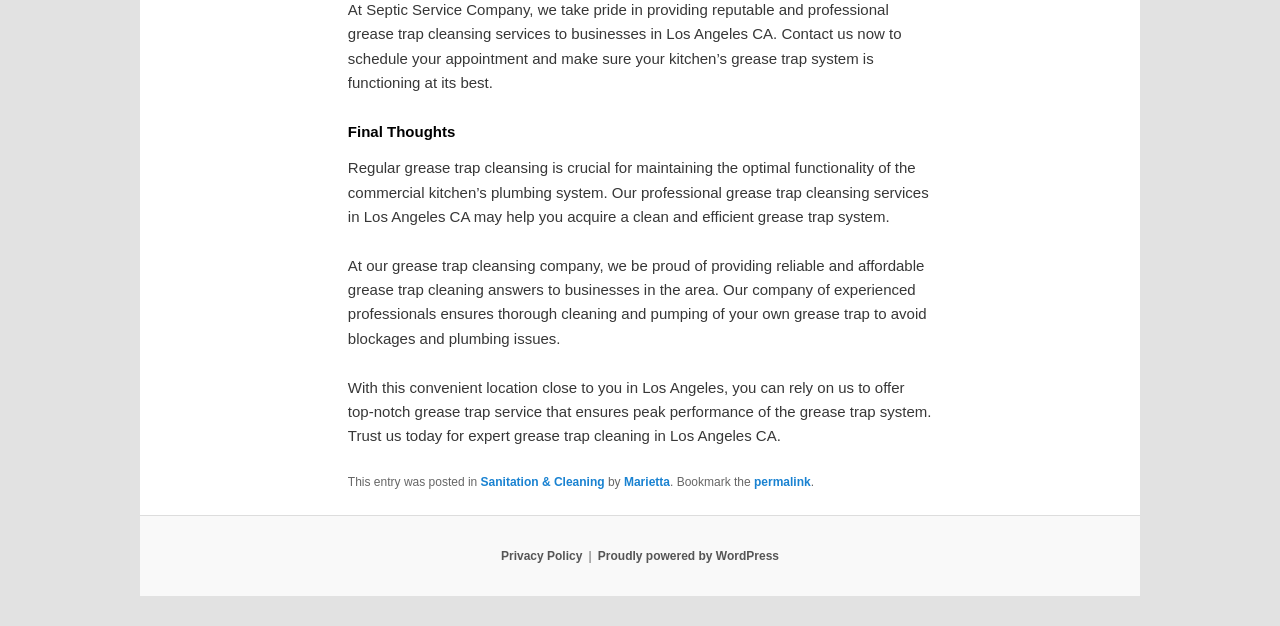Determine the bounding box coordinates of the UI element described by: "permalink".

[0.589, 0.759, 0.633, 0.781]